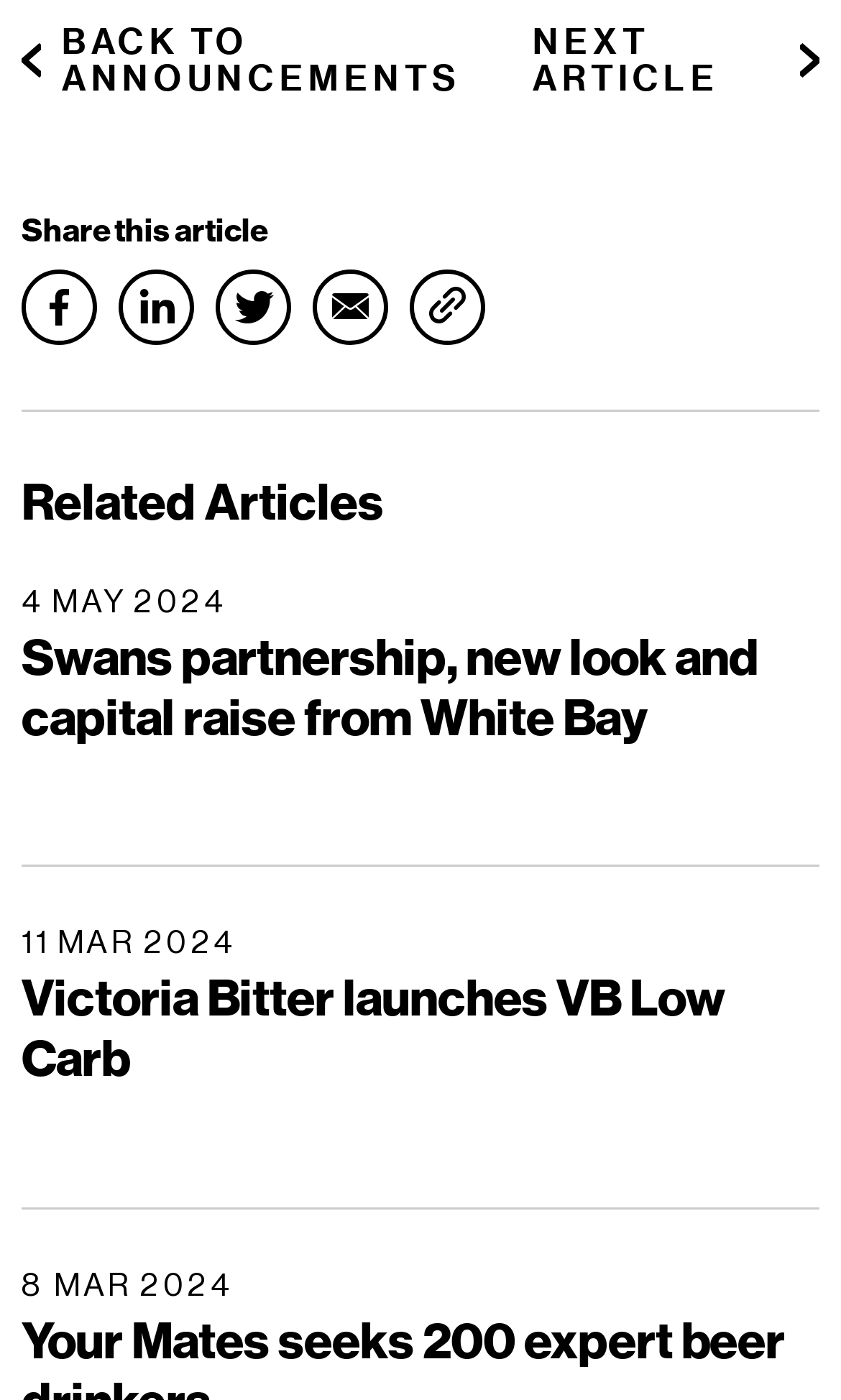Please answer the following question using a single word or phrase: What is the title of the second related article?

Victoria Bitter launches VB Low Carb